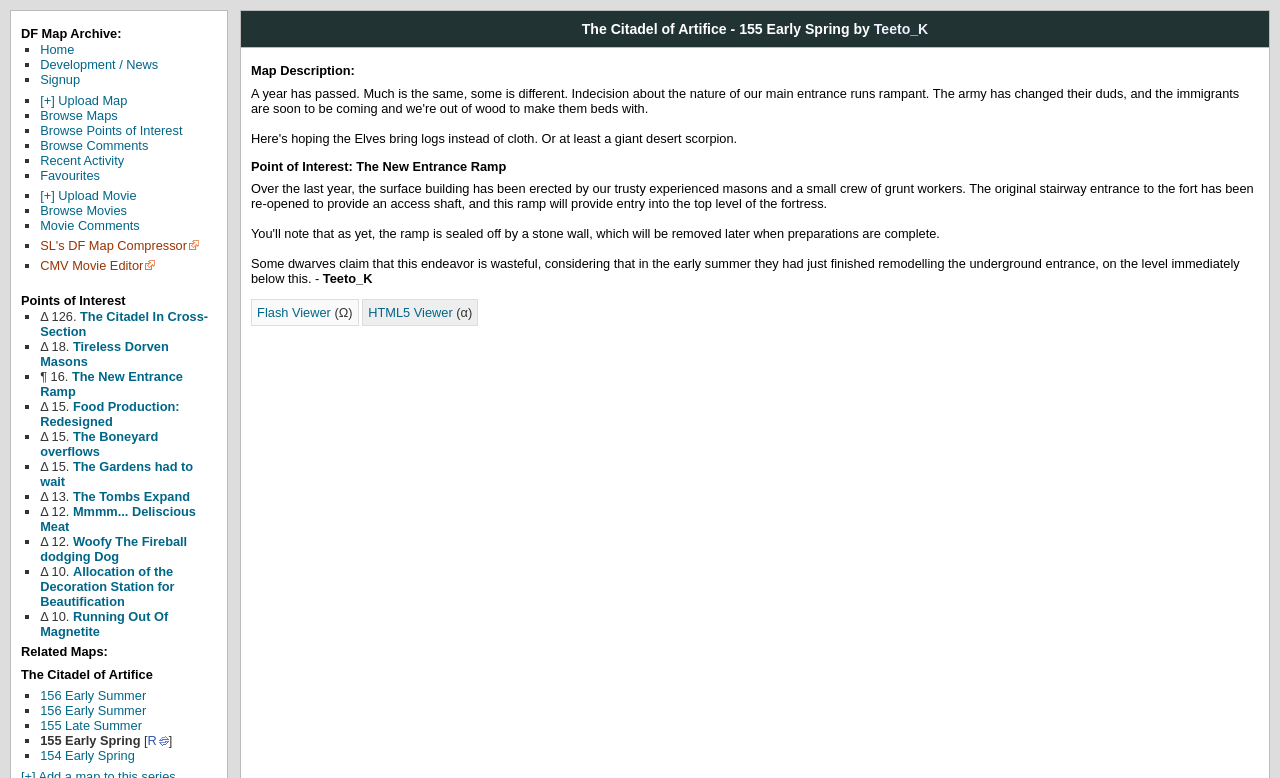Offer a detailed account of what is visible on the webpage.

The webpage is about a fortress called "The Citadel of Artifice" created by Teeto_K. At the top, there is a heading with the title "The Citadel of Artifice - 155 Early Spring by Teeto_K" and a link to the author's name. Below the title, there is a heading "Map Description:" followed by a paragraph describing the construction of the surface building and the new entrance ramp.

To the right of the map description, there is a list of points of interest, including "The New Entrance Ramp", with a brief description of each point. Below the points of interest, there are two links: "Flash map viewer no longer works in most modern browsers" and "Currently in Alpha mode - developing new functionality".

On the left side of the page, there is a navigation menu with several links, including "Home", "Development / News", "Signup", "[+] Upload Map", "Browse Maps", "Browse Points of Interest", "Browse Comments", "Recent Activity", "Favourites", "[+] Upload Movie", "Browse Movies", "Movie Comments", and "SL's DF Map Compressor" and "CMV Movie Editor".

Below the navigation menu, there is a heading "Points of Interest" with a list of links to various points of interest, including "The Citadel In Cross-Section", "Tireless Dorven Masons", and "Food Production: Redesigned". Each point of interest has a brief description and a delta symbol (Δ) or paragraph symbol (¶) preceding it.

At the bottom of the page, there is a heading "Related Maps:" with a list of links to related maps, including "The Citadel of Artifice" and "156 Early Summer".